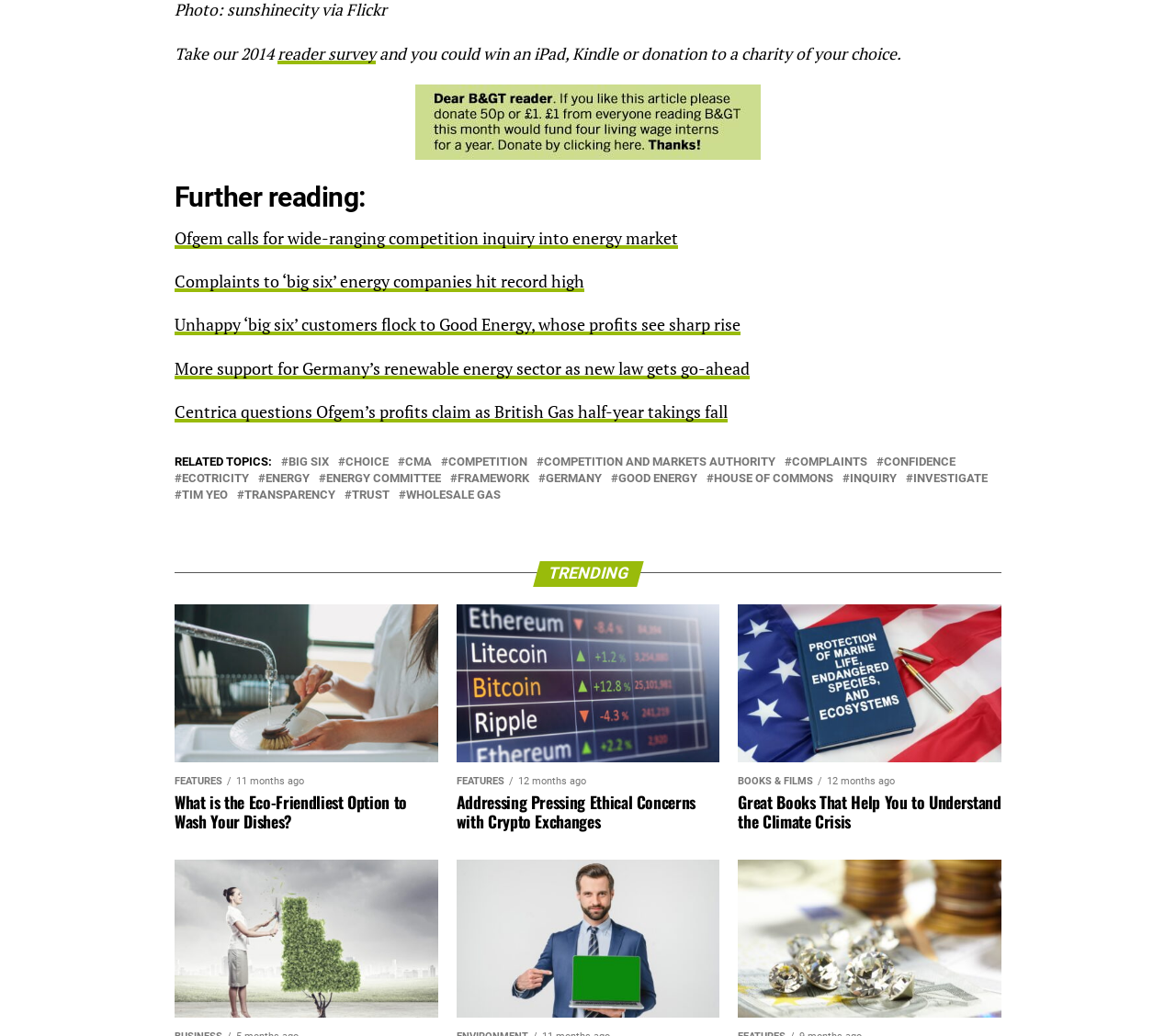Please determine the bounding box coordinates for the element that should be clicked to follow these instructions: "View trending articles".

[0.148, 0.541, 0.852, 0.566]